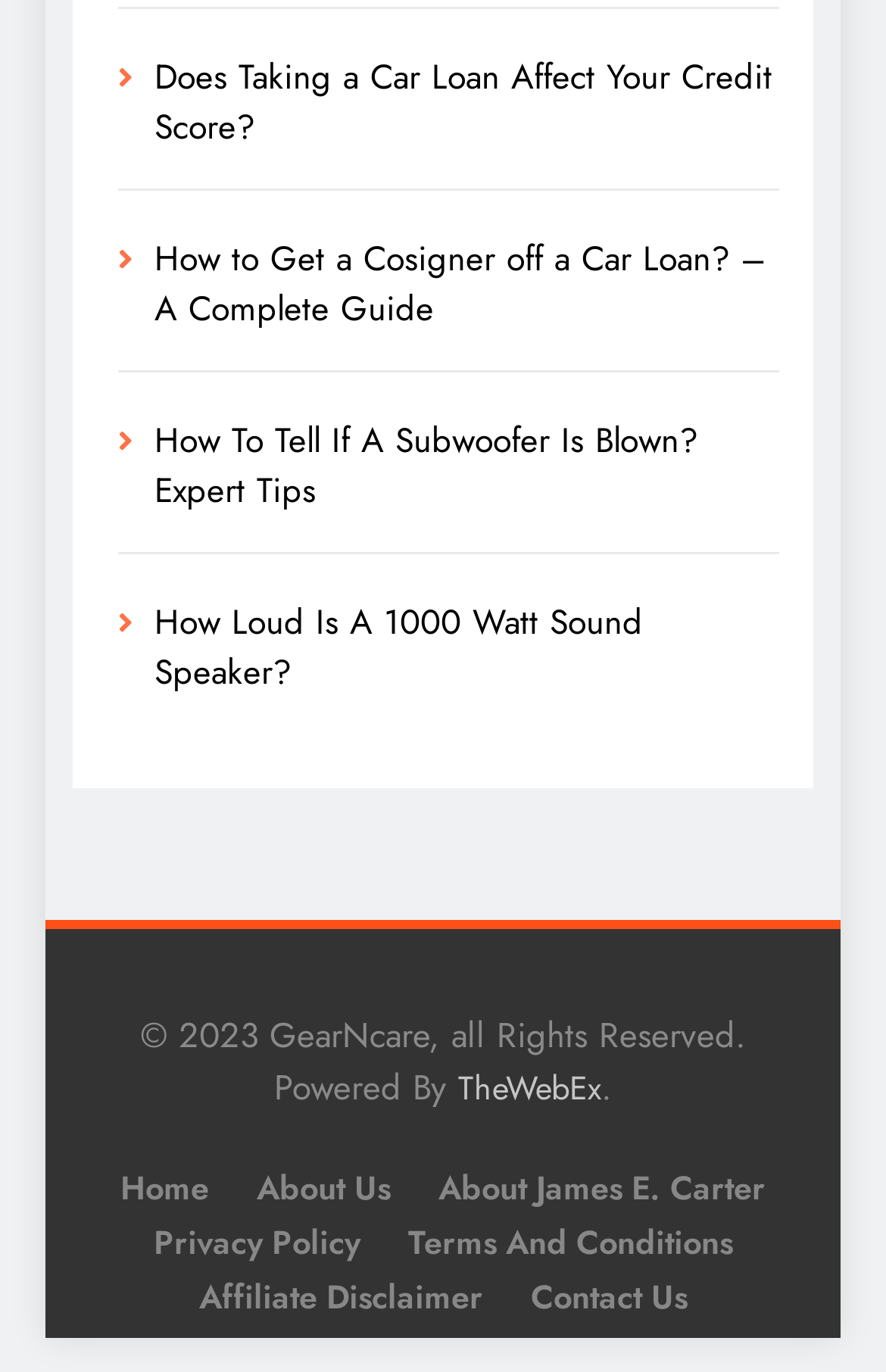Provide a short answer using a single word or phrase for the following question: 
What is the copyright year of the webpage?

2023